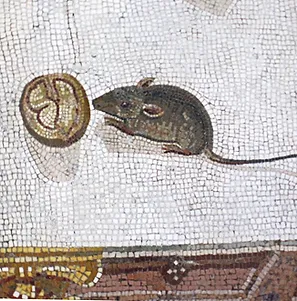Answer the question with a brief word or phrase:
What inspired the creation of the 'Unswept Floor' mosaic?

Sosos of Pergamon